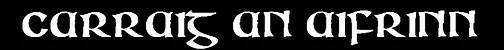Explain the image in detail, mentioning the main subjects and background elements.

The image features the text "carraig an aifrinn" displayed in a stylized font, conveying a sense of tradition and cultural significance. This phrase translates to "Mass Rock" in English and is centrally focused within the design, suggesting its importance as a historical site. Mass Rocks in Ireland are notable for their use during the Penal Laws when Catholics were denied the right to practice their religion openly. This specific image likely represents one of the many sacred Mass Rocks found throughout County Mayo, highlighting the rich heritage and enduring spirit of faith in the region. The background is black, enhancing the visual impact of the text and underscoring the solemnity associated with the site.